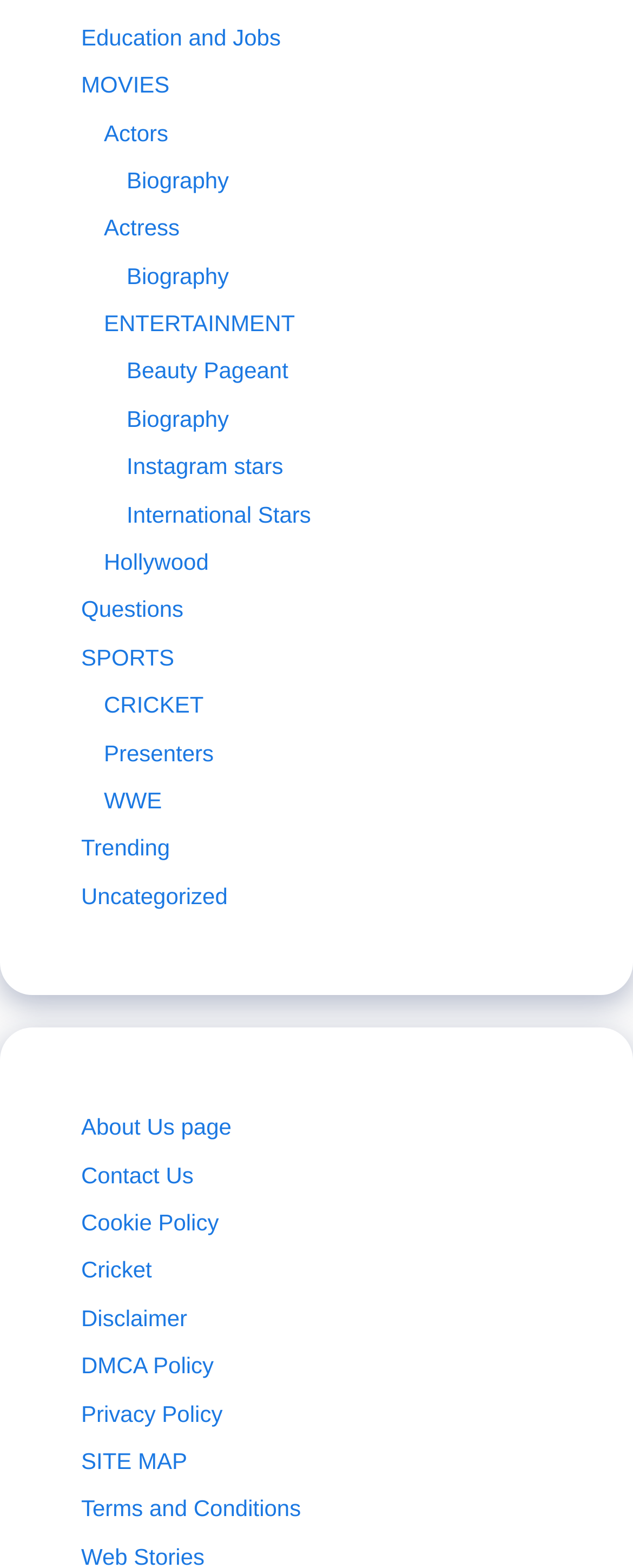Please provide a brief answer to the following inquiry using a single word or phrase:
What is the last link in the list of categories?

Terms and Conditions